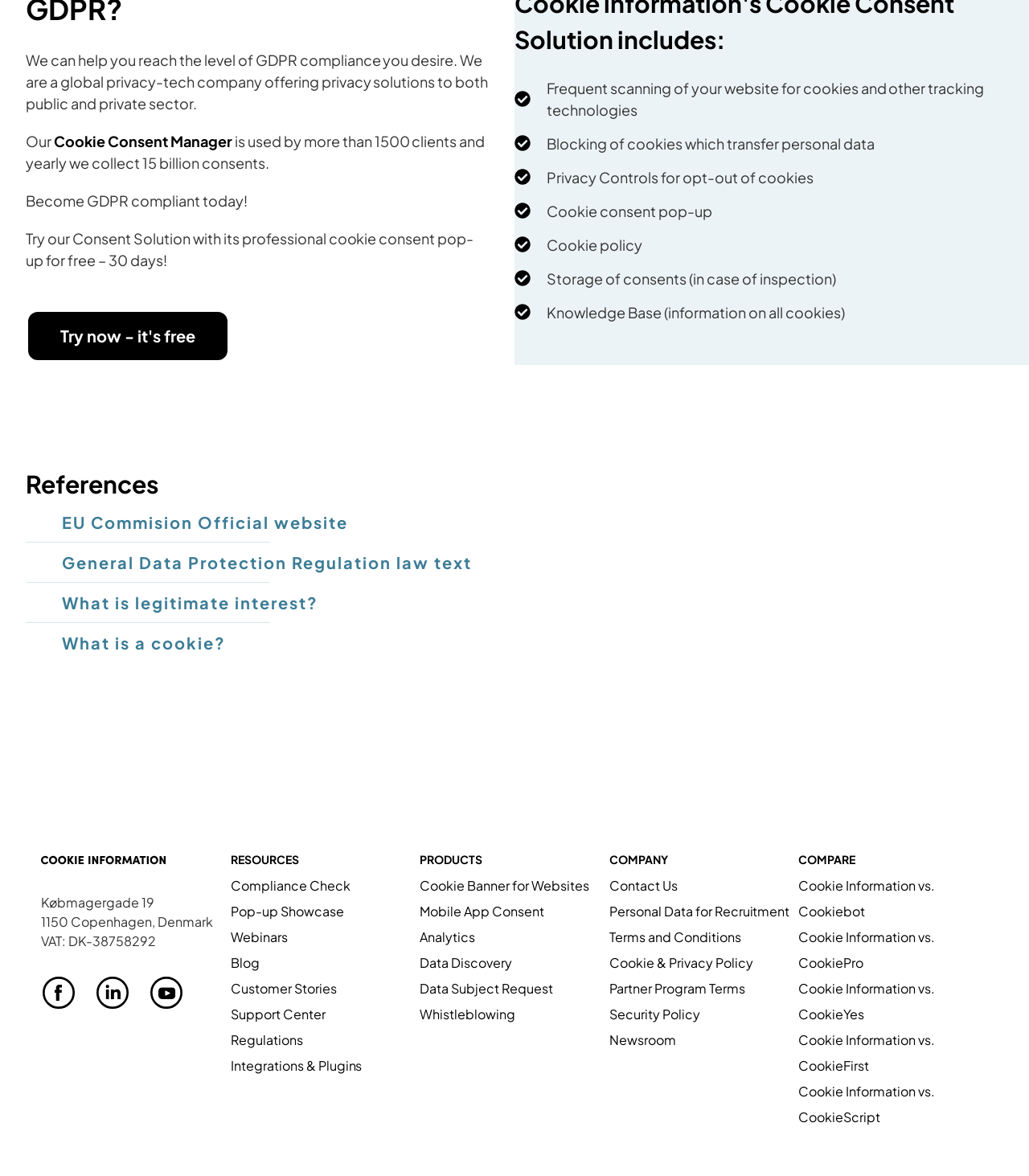Give a short answer to this question using one word or a phrase:
What is the purpose of the 'Storage of consents' feature?

in case of inspection